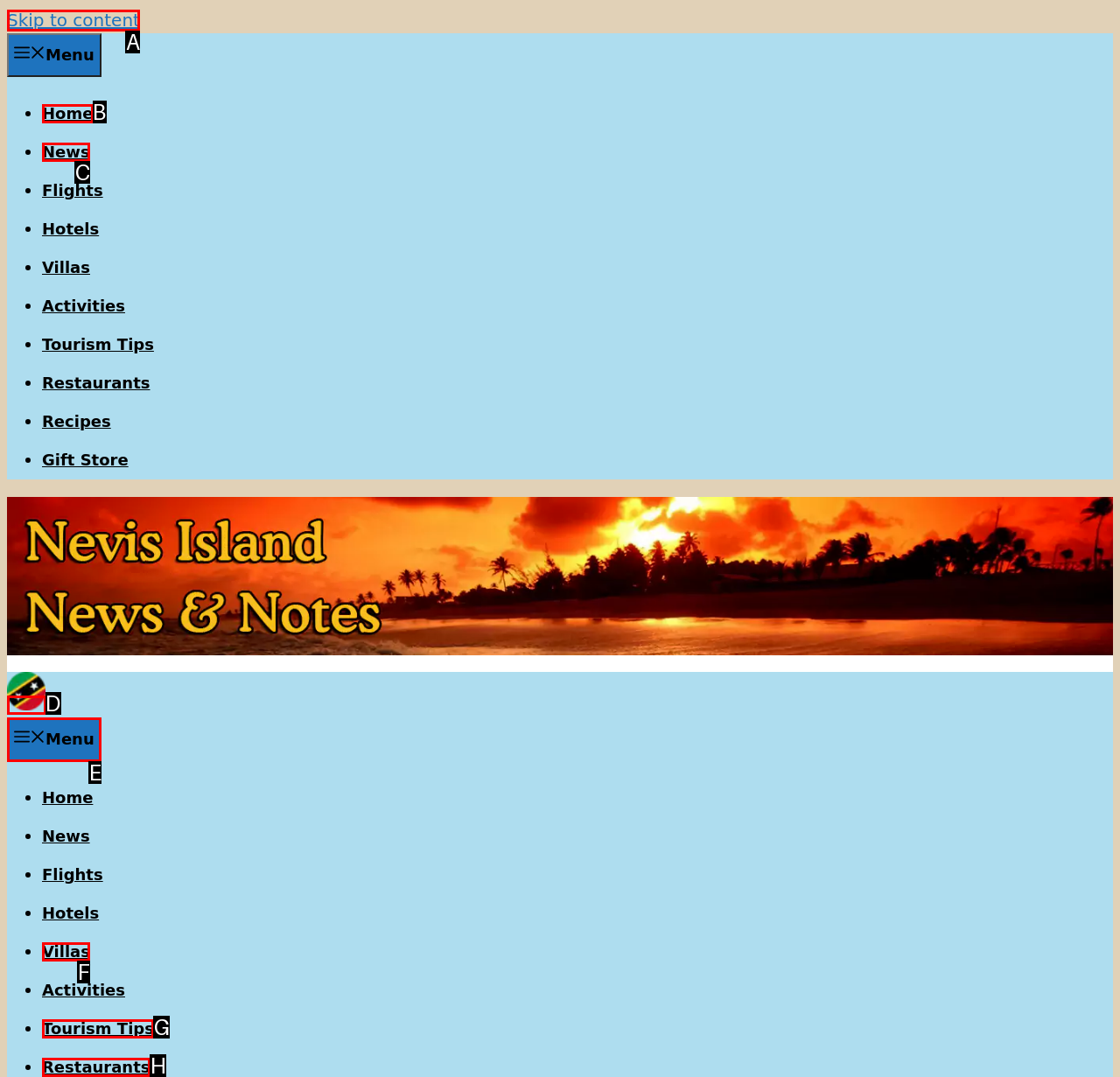Select the letter of the UI element that best matches: Skip to content
Answer with the letter of the correct option directly.

A